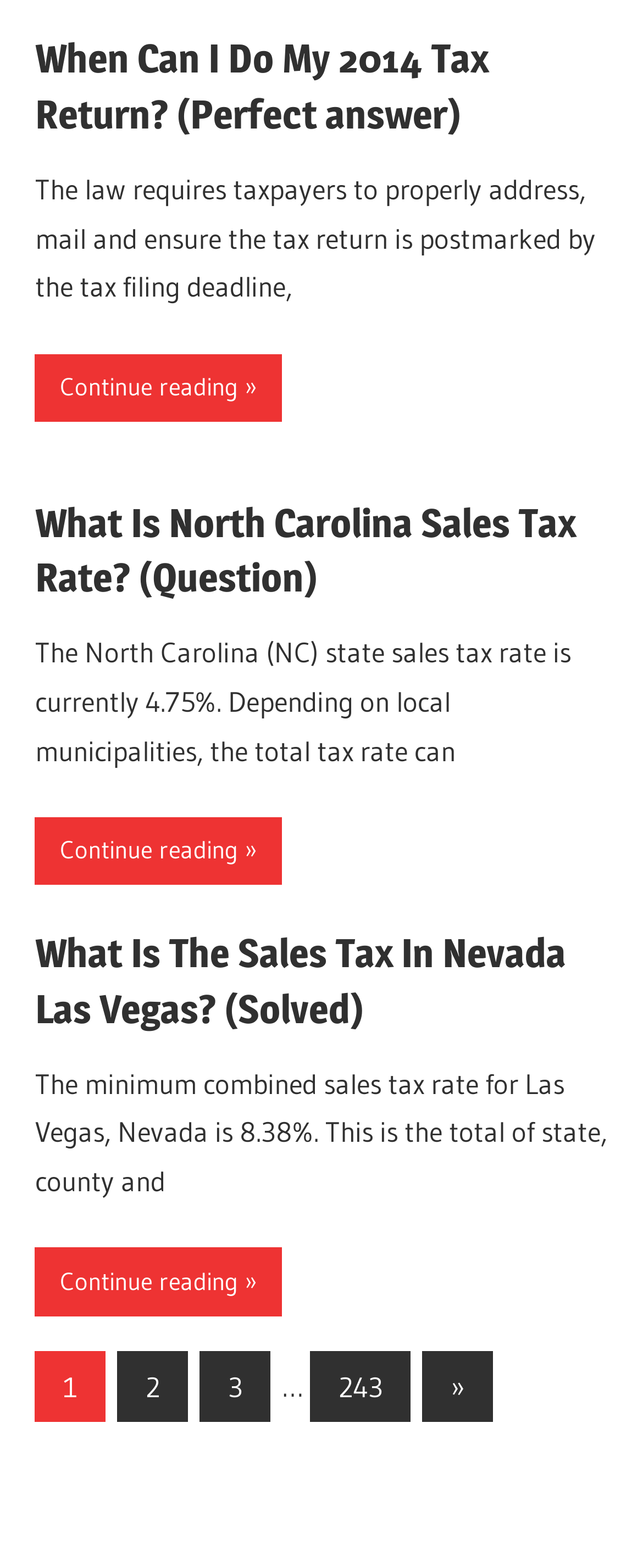Please answer the following question using a single word or phrase: What is the sales tax rate in Nevada Las Vegas?

8.38%